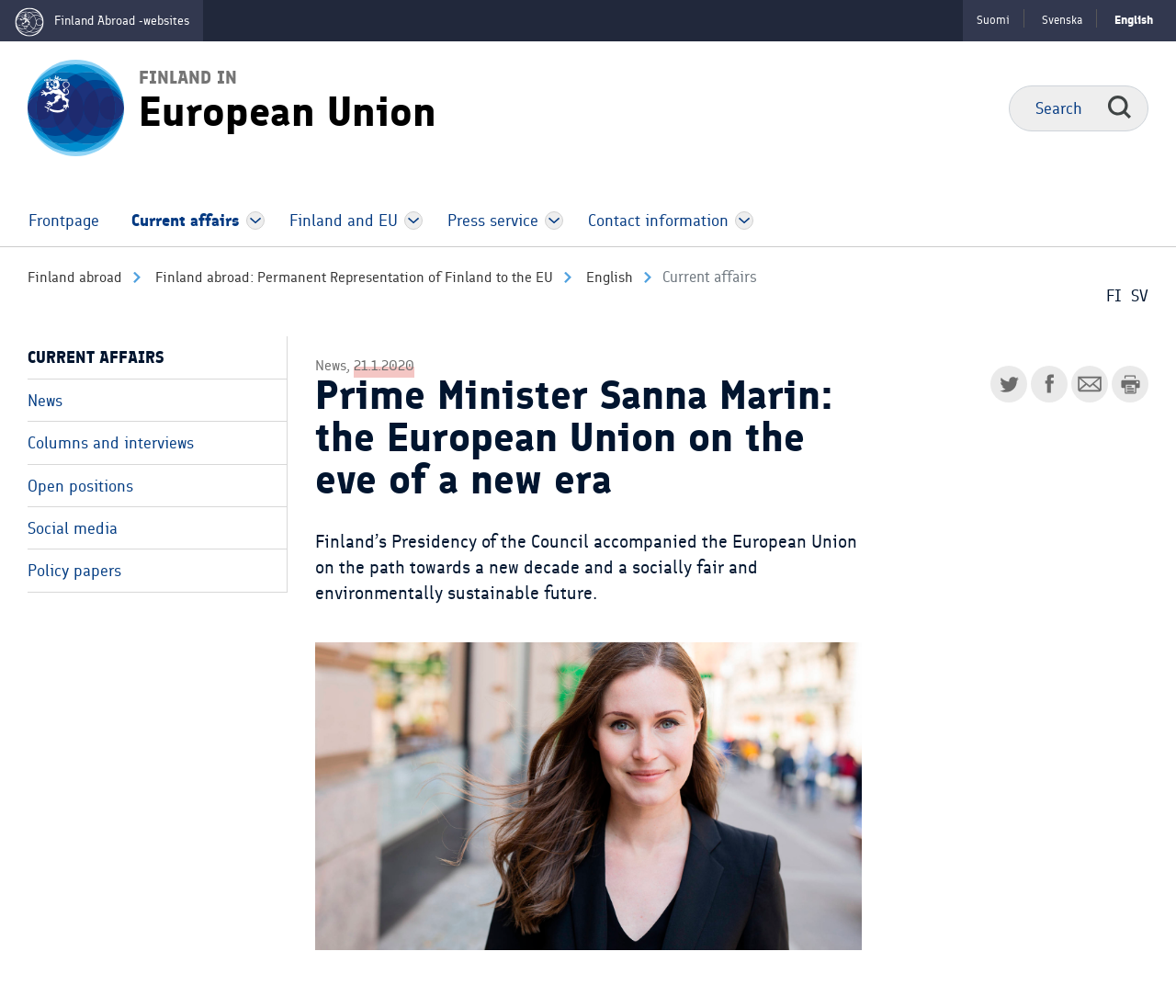What is the topic of the news article?
Using the information from the image, give a concise answer in one word or a short phrase.

Finland's EU Presidency